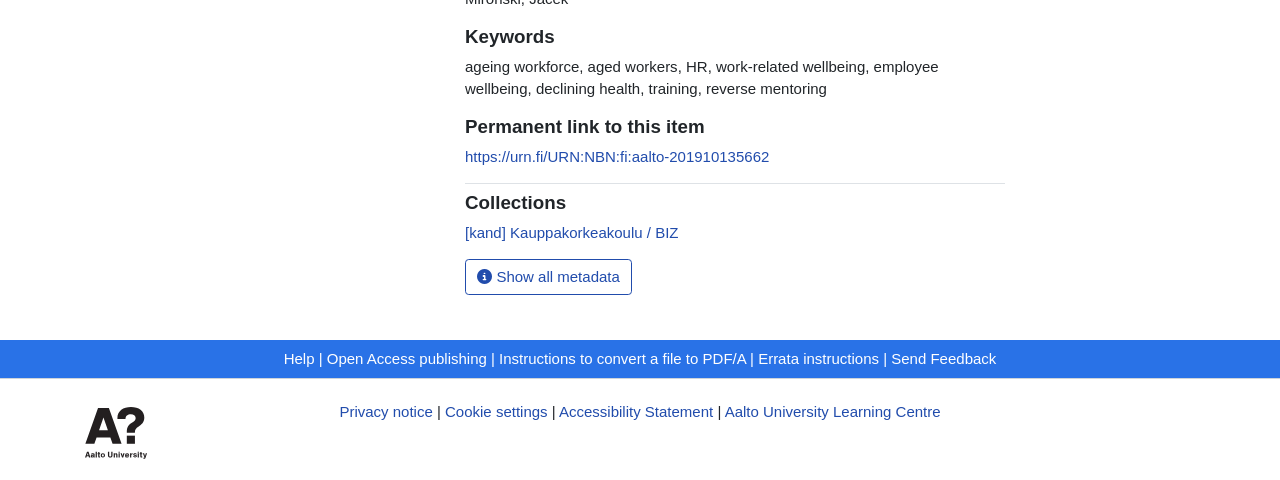Using the description "Help", locate and provide the bounding box of the UI element.

[0.222, 0.728, 0.246, 0.764]